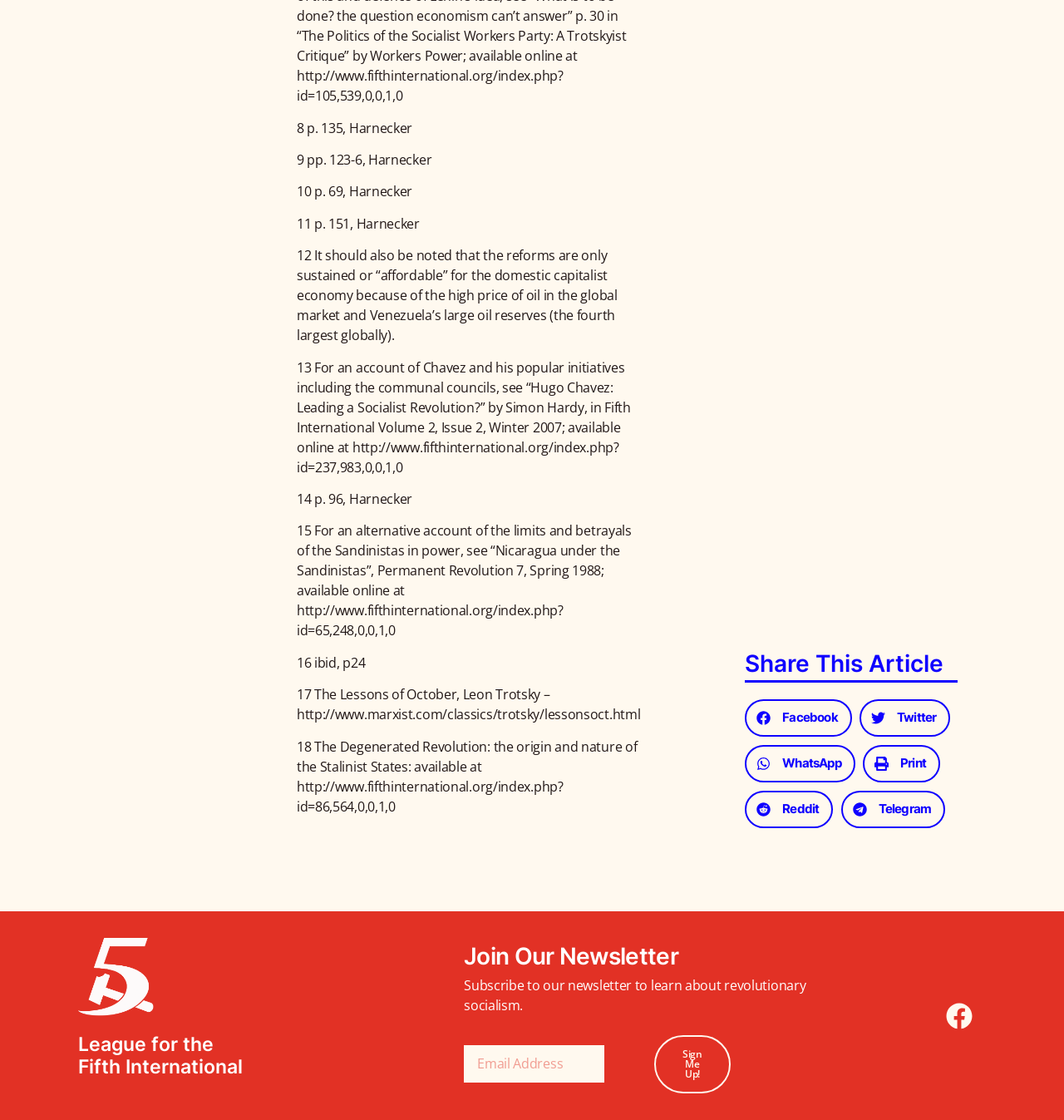Please respond to the question with a concise word or phrase:
What is the title of the article?

Not provided